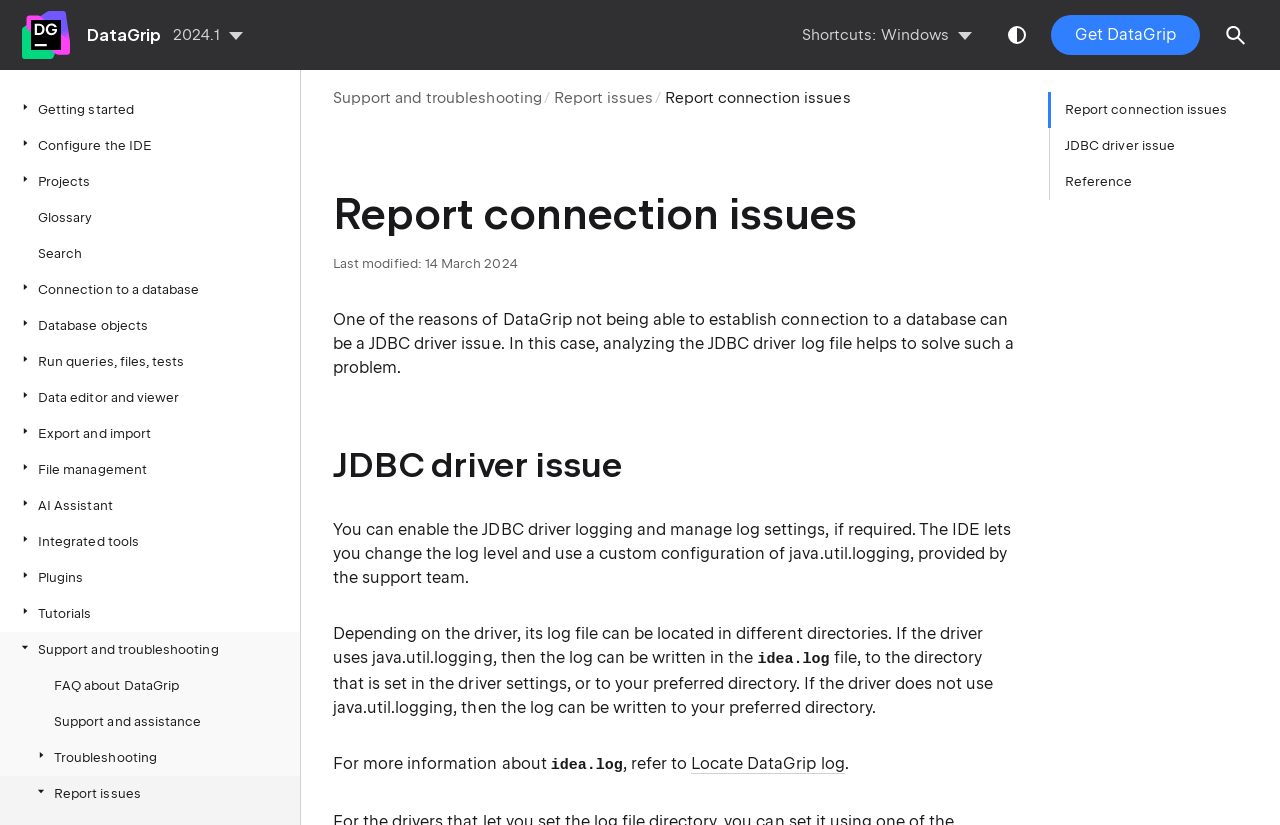Based on the element description parent_node: Shortcuts: Windows title="Switch theme", identify the bounding box coordinates for the UI element. The coordinates should be in the format (top-left x, top-left y, bottom-right x, bottom-right y) and within the 0 to 1 range.

[0.78, 0.021, 0.808, 0.064]